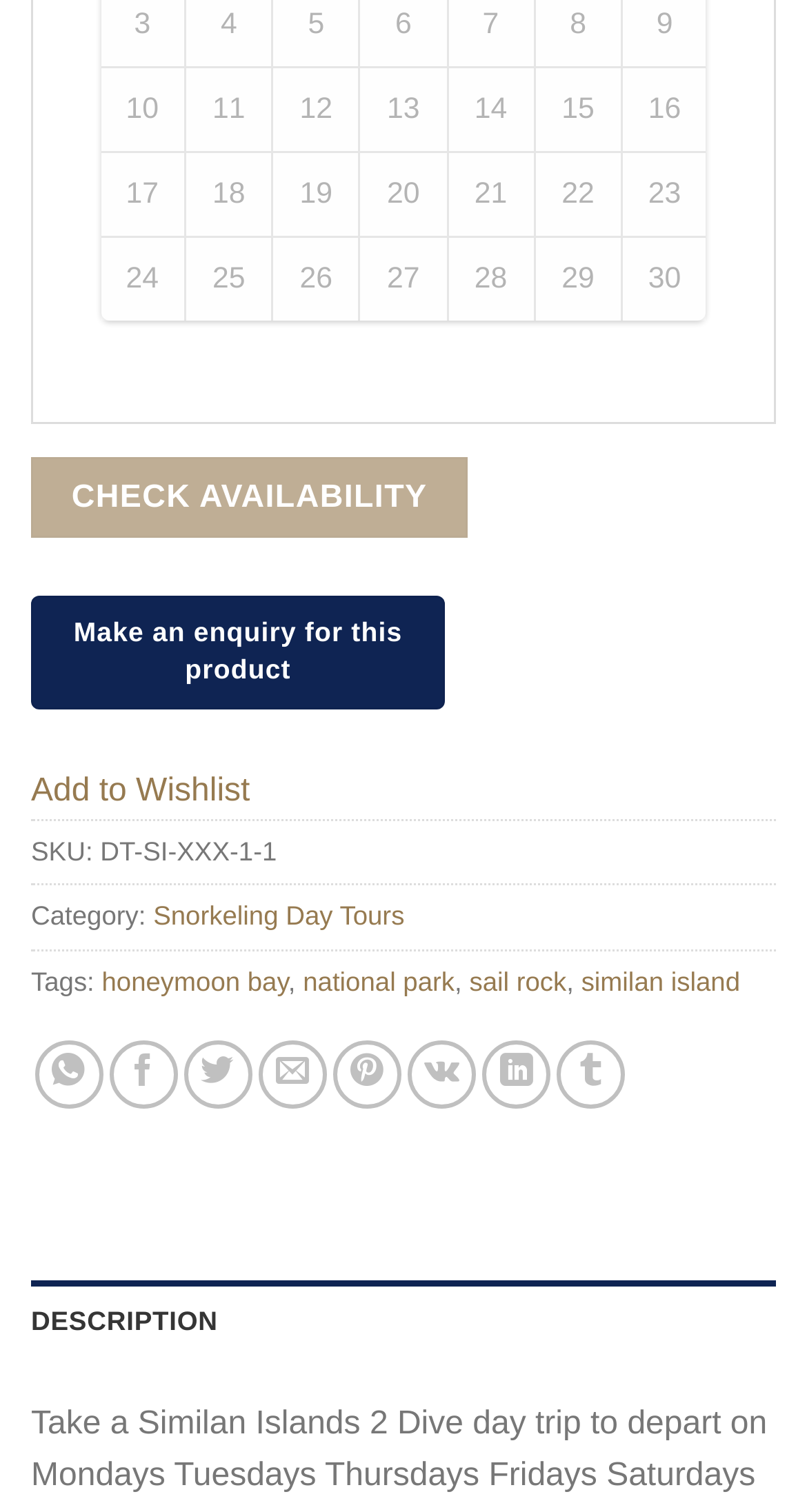Locate the bounding box of the UI element described in the following text: "Description".

[0.038, 0.847, 0.962, 0.902]